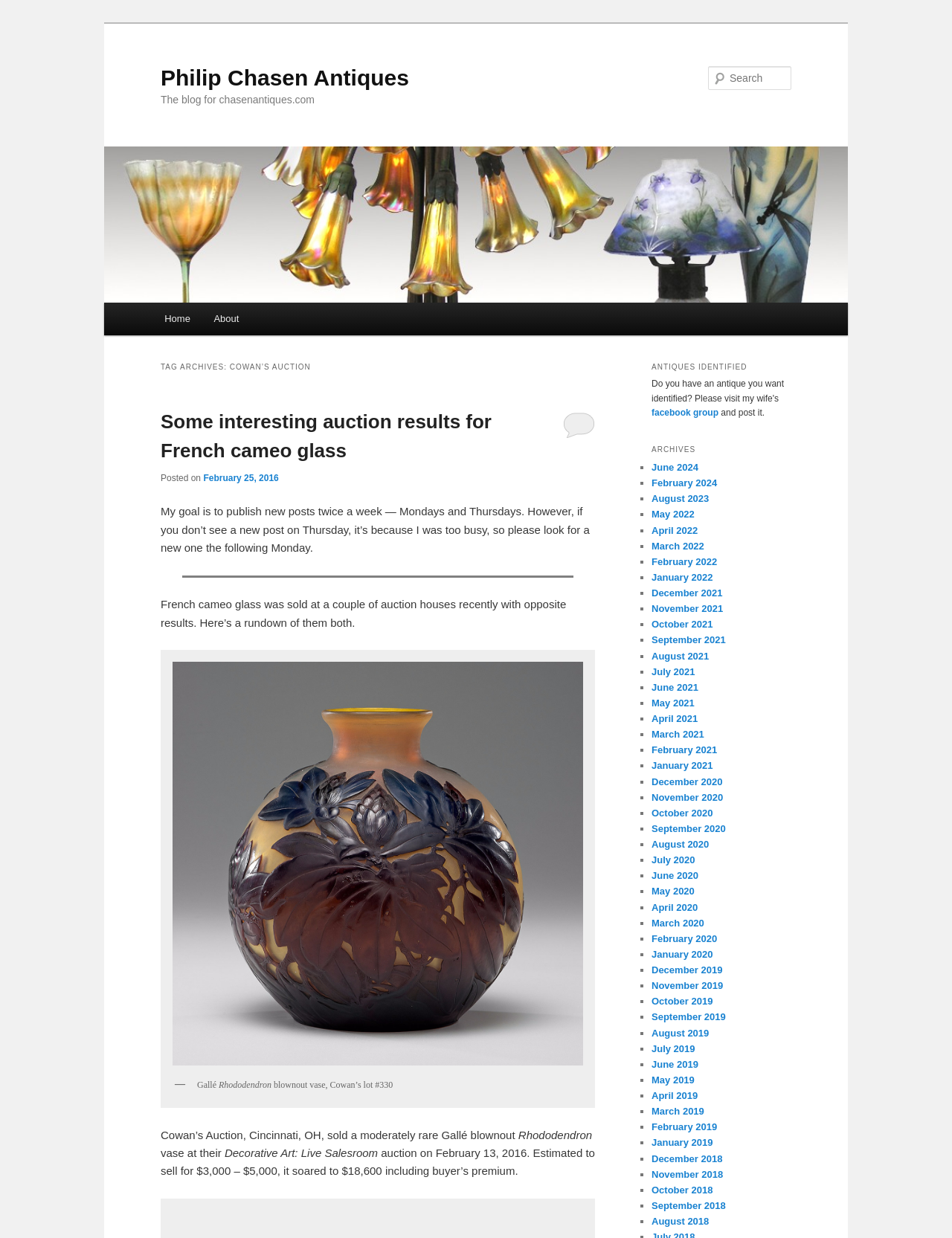For the element described, predict the bounding box coordinates as (top-left x, top-left y, bottom-right x, bottom-right y). All values should be between 0 and 1. Element description: May 2022

[0.684, 0.411, 0.73, 0.42]